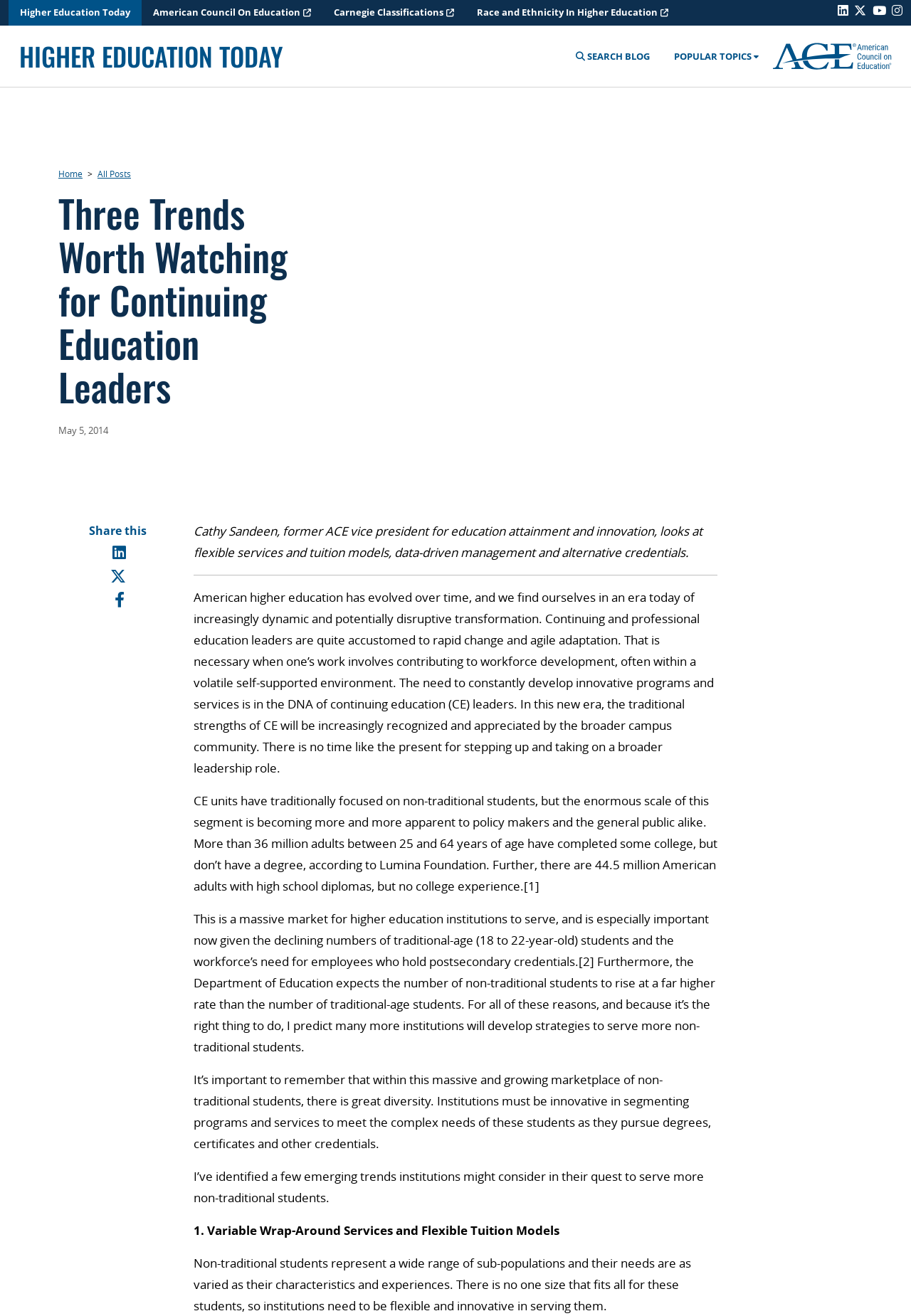What is the name of the author?
From the image, provide a succinct answer in one word or a short phrase.

Cathy Sandeen